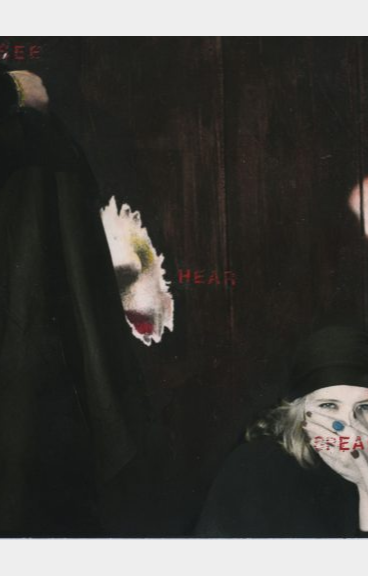Provide a one-word or one-phrase answer to the question:
What theme is suggested by the fragmented text?

Creativity and perception